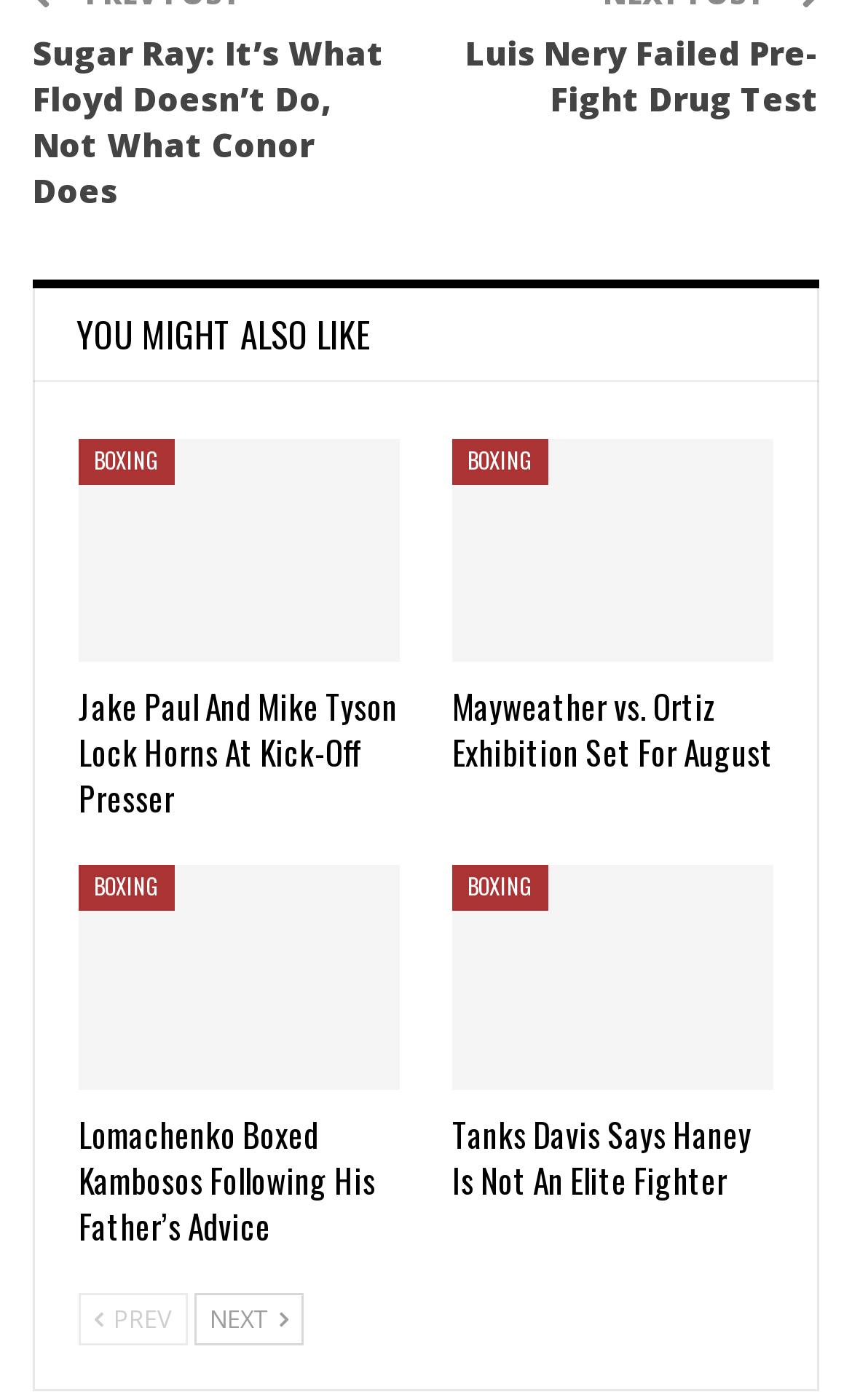Please respond in a single word or phrase: 
How many links are there in total?

12